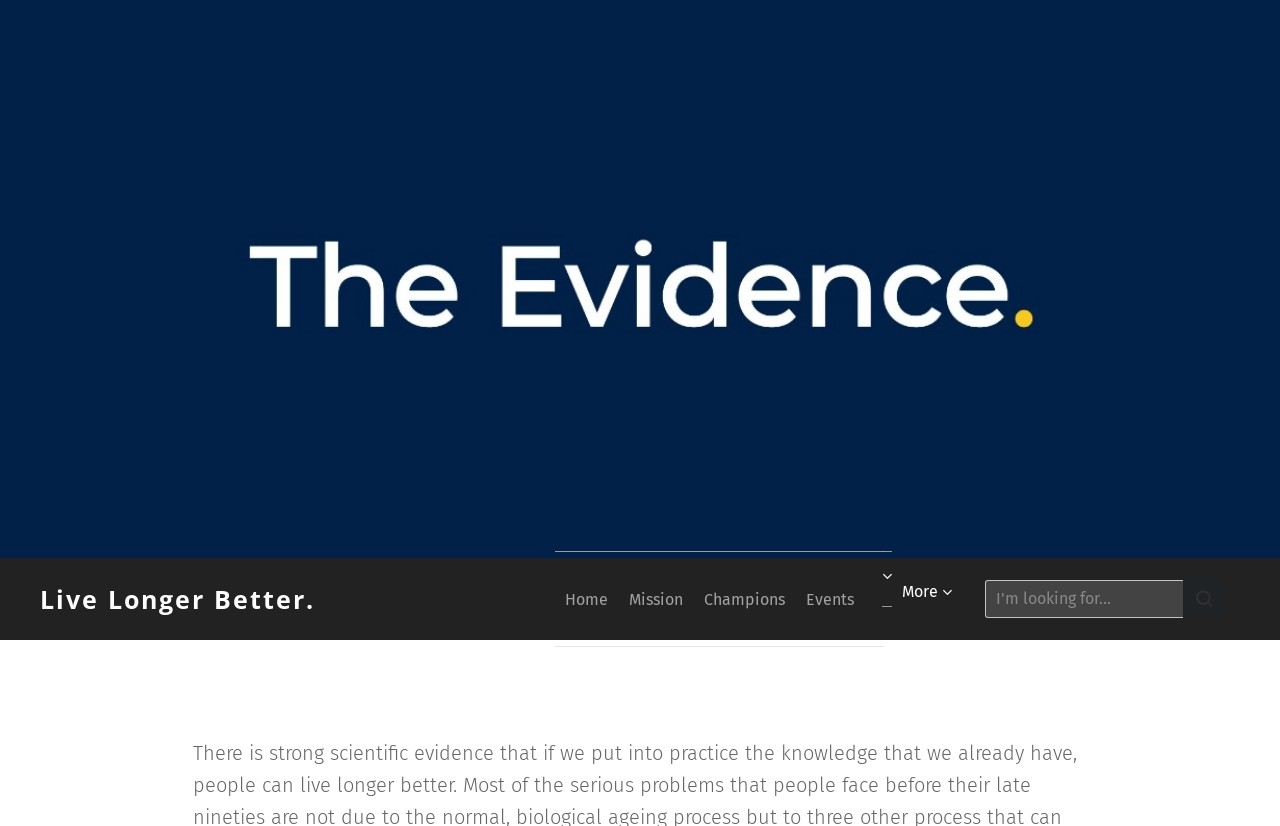Find the bounding box coordinates for the HTML element described in this sentence: "placeholder="I'm looking for..."". Provide the coordinates as four float numbers between 0 and 1, in the format [left, top, right, bottom].

[0.77, 0.702, 0.924, 0.748]